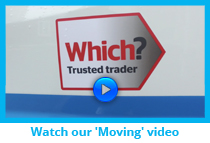What action is encouraged by the text 'Watch our 'Moving' video'?
Your answer should be a single word or phrase derived from the screenshot.

Click and learn more